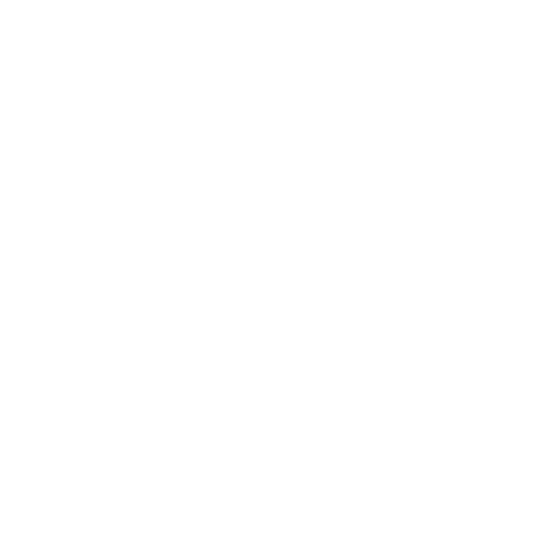What is the capacity of the BPA-free plastic beaker?
Analyze the image and provide a thorough answer to the question.

According to the caption, the hand blender comes with a 600 ml BPA-free plastic beaker, which is perfect for blending various ingredients.